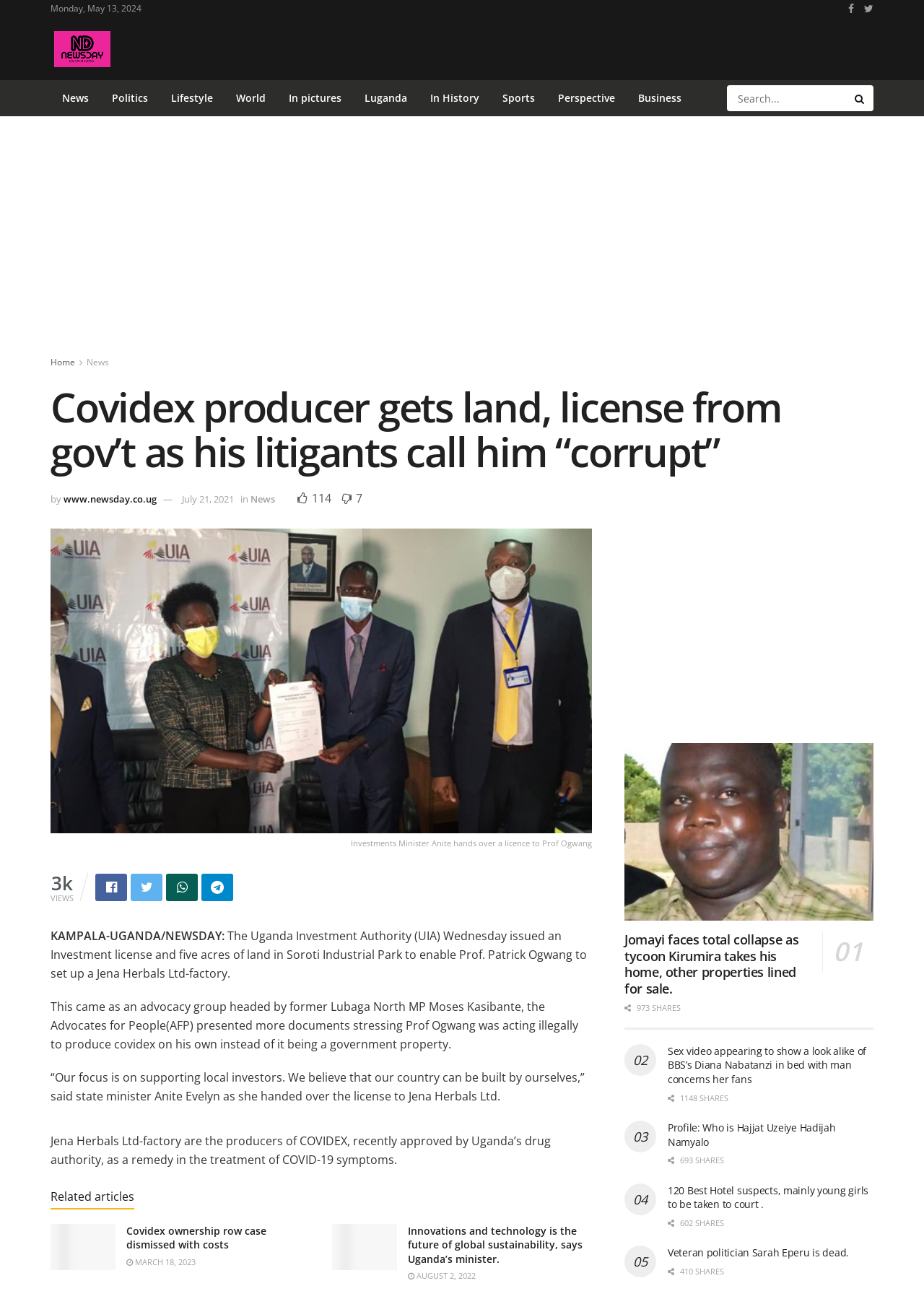Construct a comprehensive description capturing every detail on the webpage.

This webpage appears to be a news article from Newsday, a Ugandan news outlet. At the top of the page, there is a header section with a date "Monday, May 13, 2024" and a link to the Newsday website. Below this, there is a navigation menu with links to various sections of the website, including News, Politics, Lifestyle, and Sports.

The main article is titled "Covidex producer gets land, license from gov't as his litigants call him 'corrupt'" and features an image related to the story. The article discusses the issuance of an investment license and land to Prof. Patrick Ogwang, the producer of Covidex, a remedy for COVID-19 symptoms, despite allegations of corruption.

Below the article, there are several social media links and a section displaying the number of views, shares, and comments. There is also a section titled "Related articles" which lists several other news articles, each with a title, image, and brief summary.

On the right-hand side of the page, there are several advertisements and a search bar. At the bottom of the page, there are more news articles, each with a title, image, and brief summary, organized into sections labeled "01", "02", "03", and so on. Each of these articles has social media links and a section displaying the number of shares and comments.